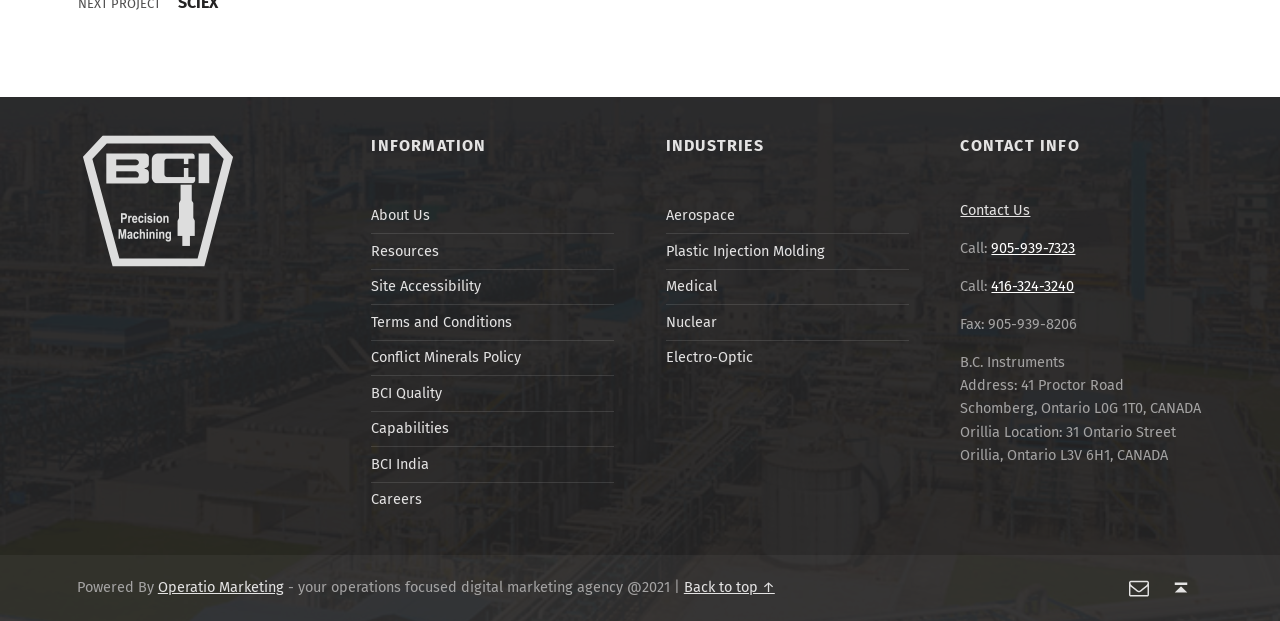How many social media links are there?
Use the image to give a comprehensive and detailed response to the question.

I found the social media links in the 'Social Menu' section, which is located at the bottom right corner of the webpage, and counted that there are 2 links, one for 'Email' and one for an unspecified social media platform represented by the '' icon.